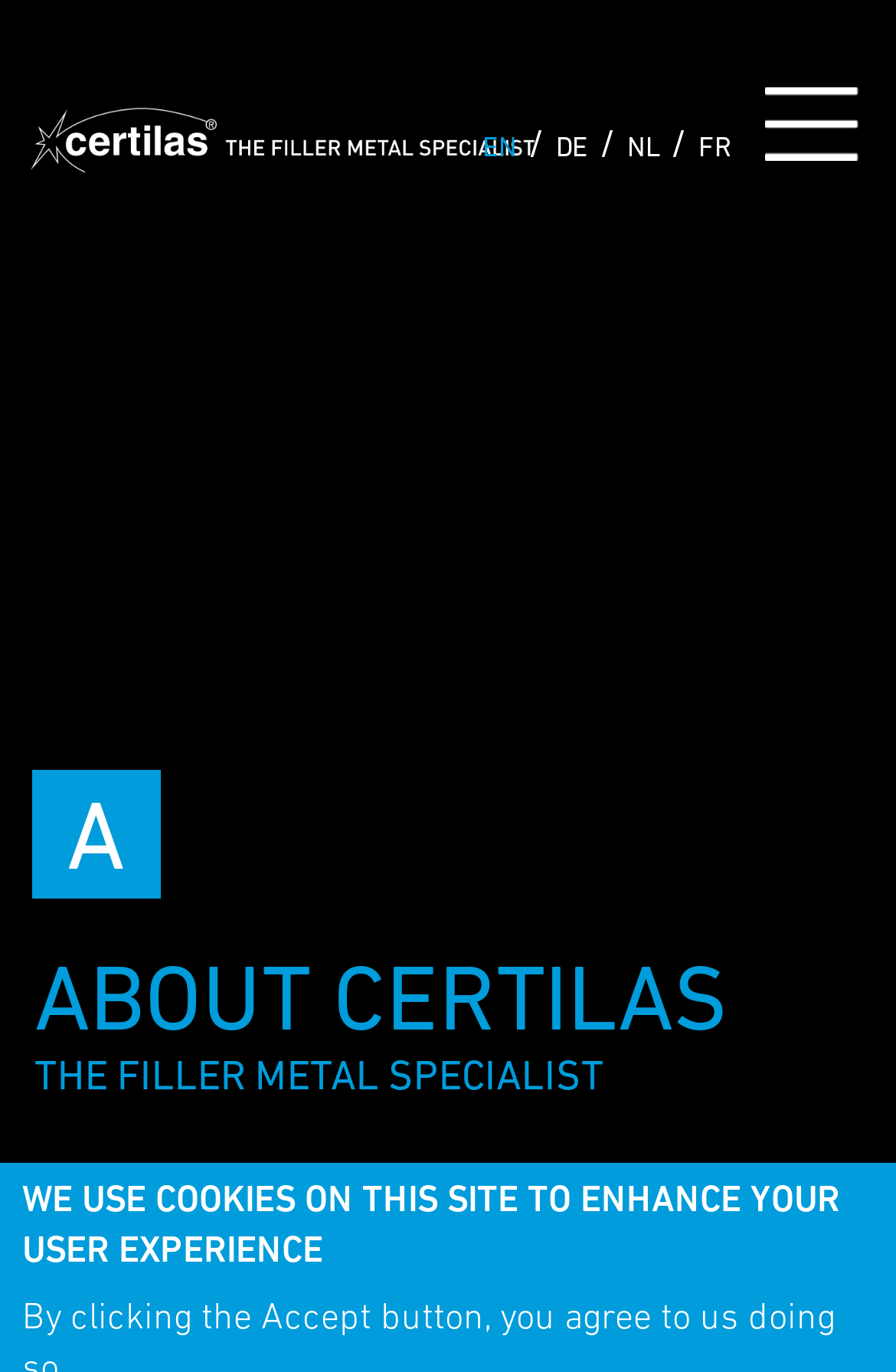How many language options are available?
Look at the image and provide a detailed response to the question.

By examining the links 'EN', 'DE', 'NL', and 'FR', it can be inferred that there are four language options available on the webpage.